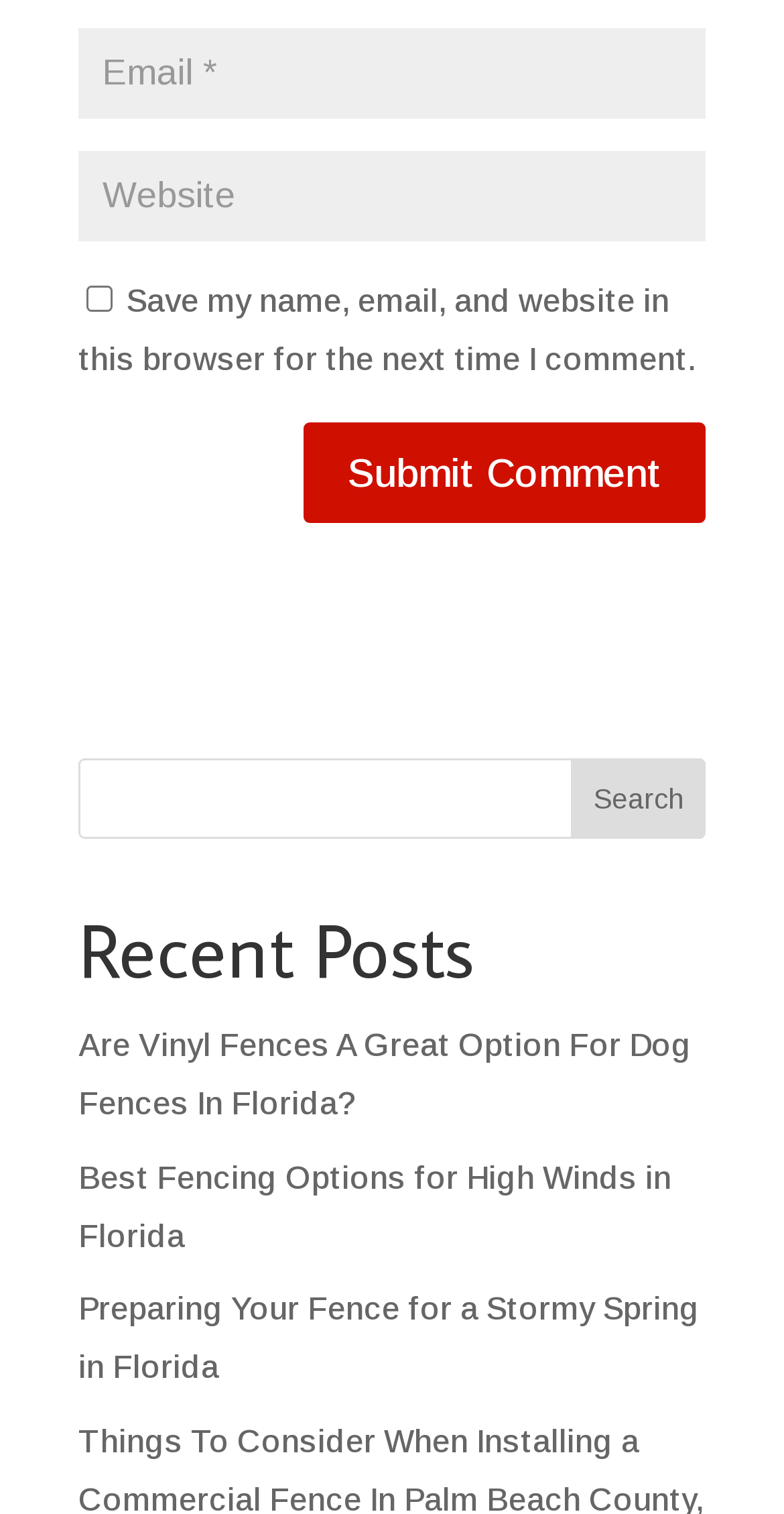Determine the bounding box coordinates of the clickable region to carry out the instruction: "Search for something".

[0.1, 0.501, 0.9, 0.554]